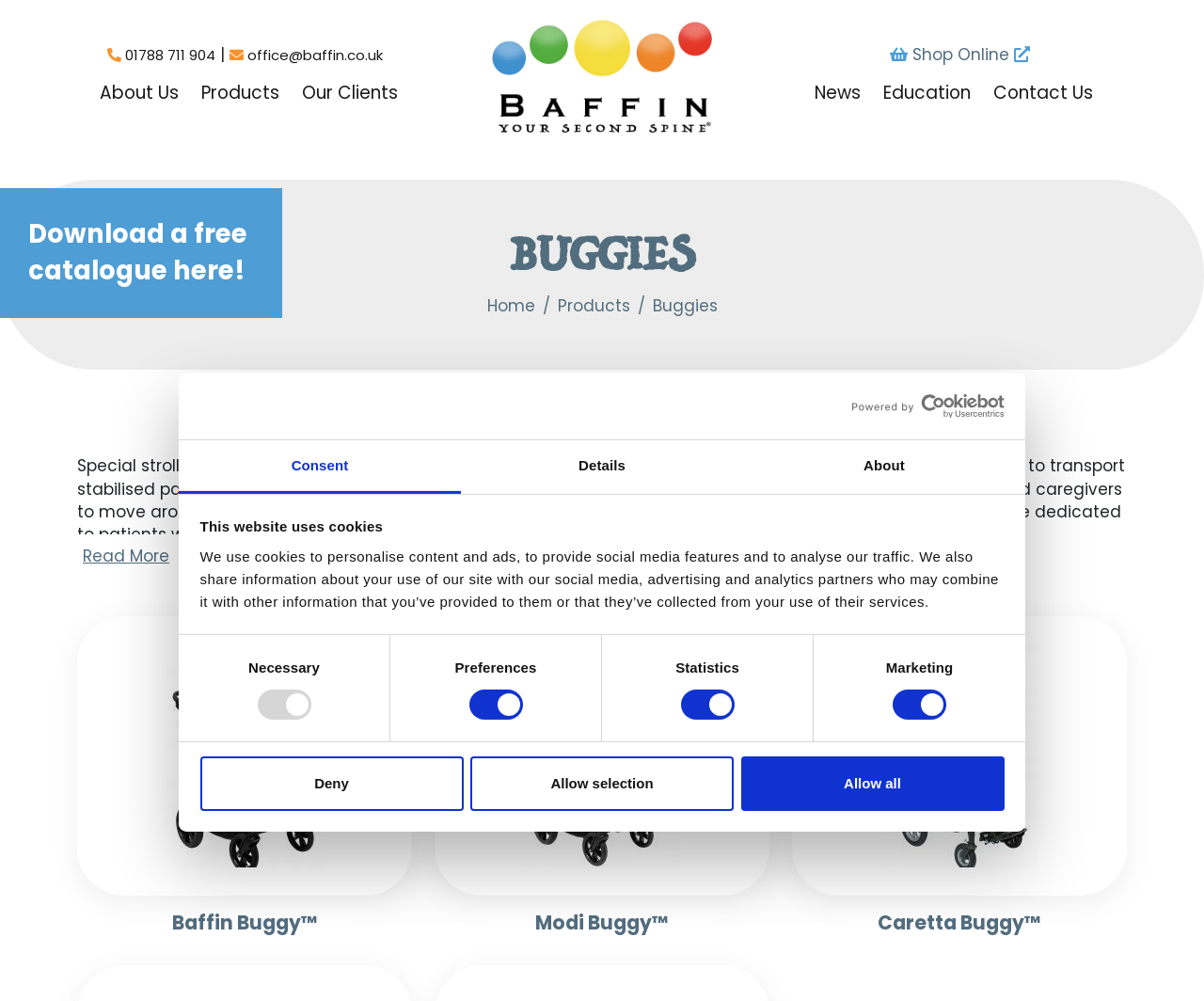Determine the bounding box coordinates of the clickable area required to perform the following instruction: "Click the 'Deny' button". The coordinates should be represented as four float numbers between 0 and 1: [left, top, right, bottom].

[0.166, 0.755, 0.385, 0.81]